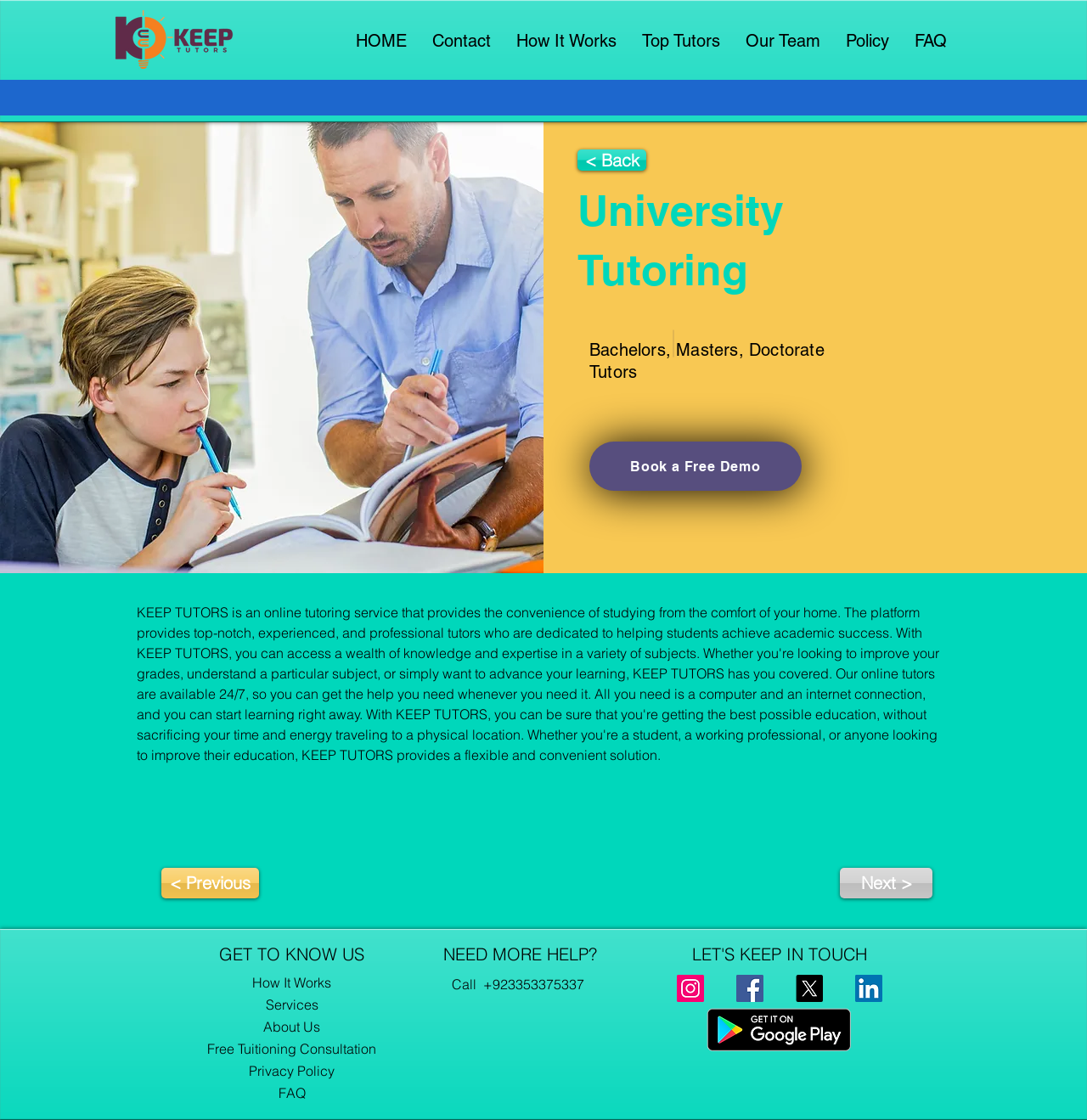Identify the bounding box coordinates for the region to click in order to carry out this instruction: "Explore the awards categories and criteria". Provide the coordinates using four float numbers between 0 and 1, formatted as [left, top, right, bottom].

None